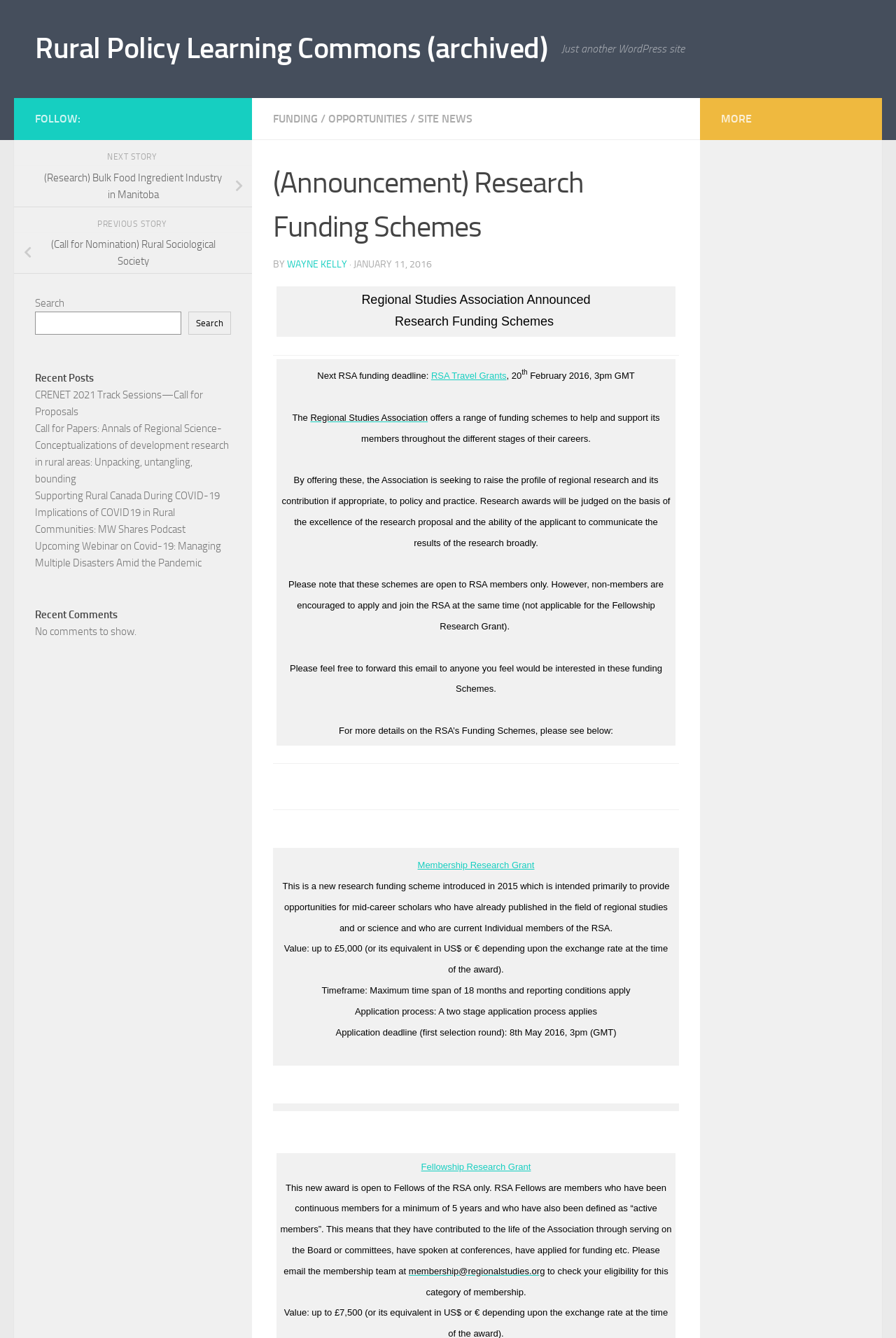Identify the bounding box of the UI element described as follows: "Rural Policy Learning Commons (archived)". Provide the coordinates as four float numbers in the range of 0 to 1 [left, top, right, bottom].

[0.039, 0.021, 0.611, 0.052]